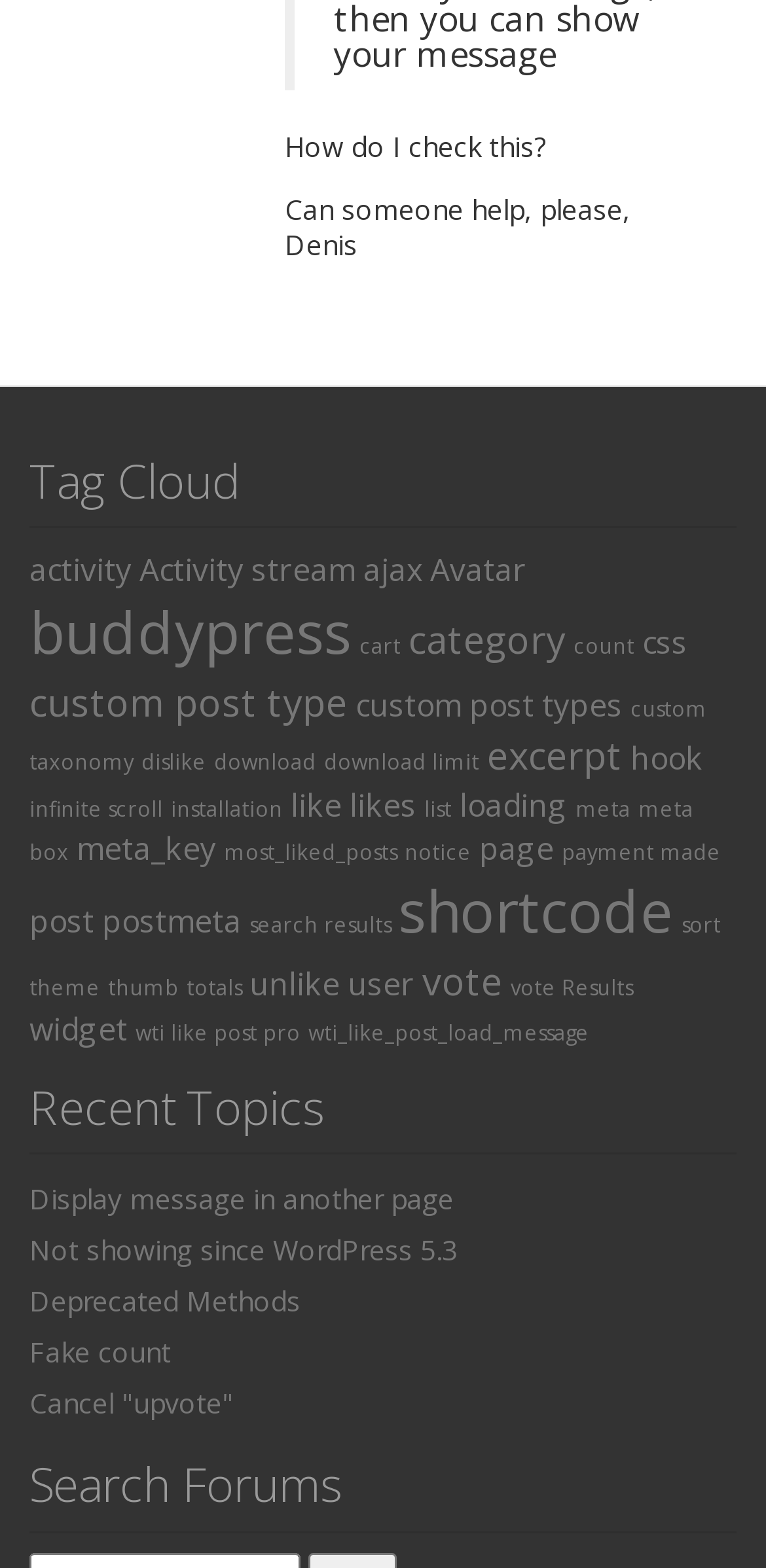Respond to the question below with a concise word or phrase:
What is the title of the first heading?

Tag Cloud